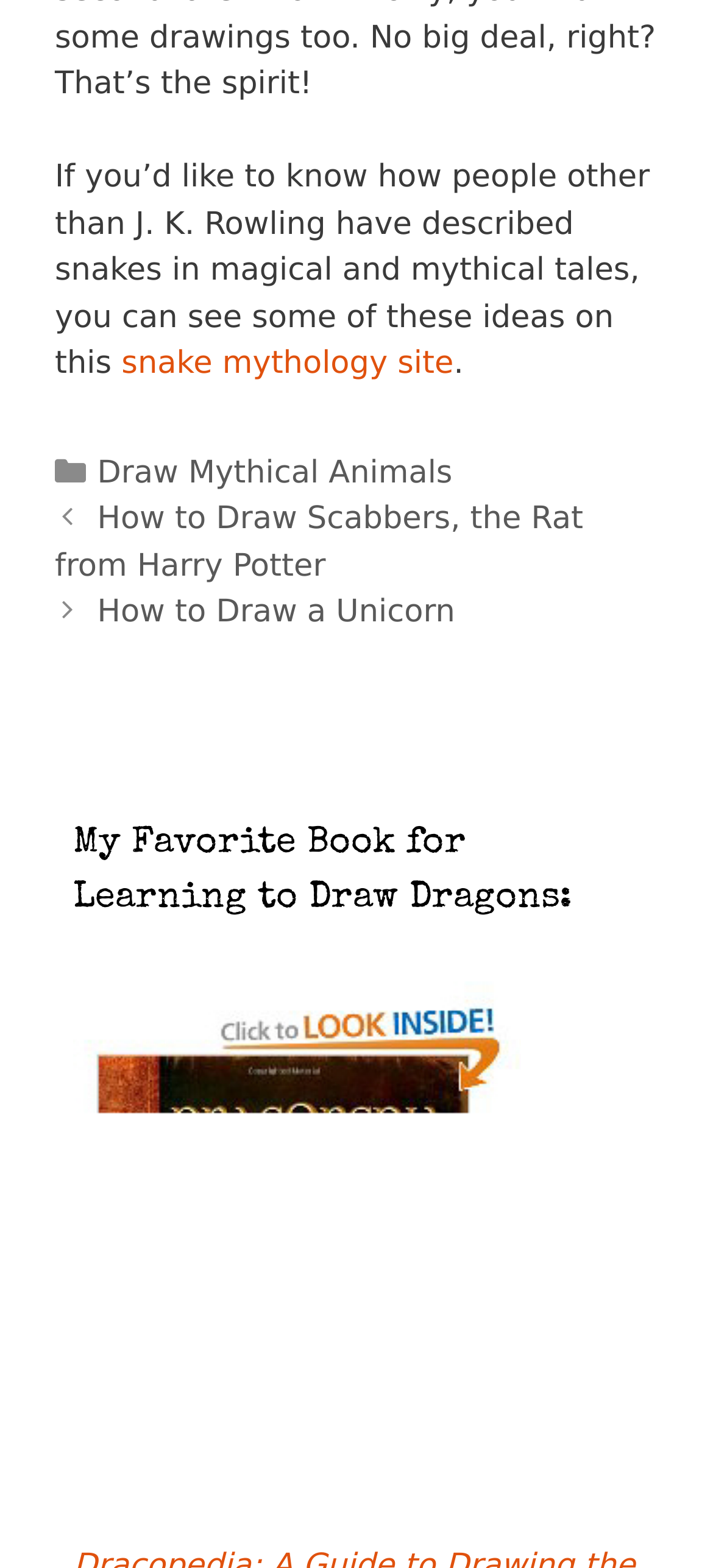Determine the bounding box coordinates for the region that must be clicked to execute the following instruction: "visit the snake mythology site".

[0.17, 0.22, 0.636, 0.244]